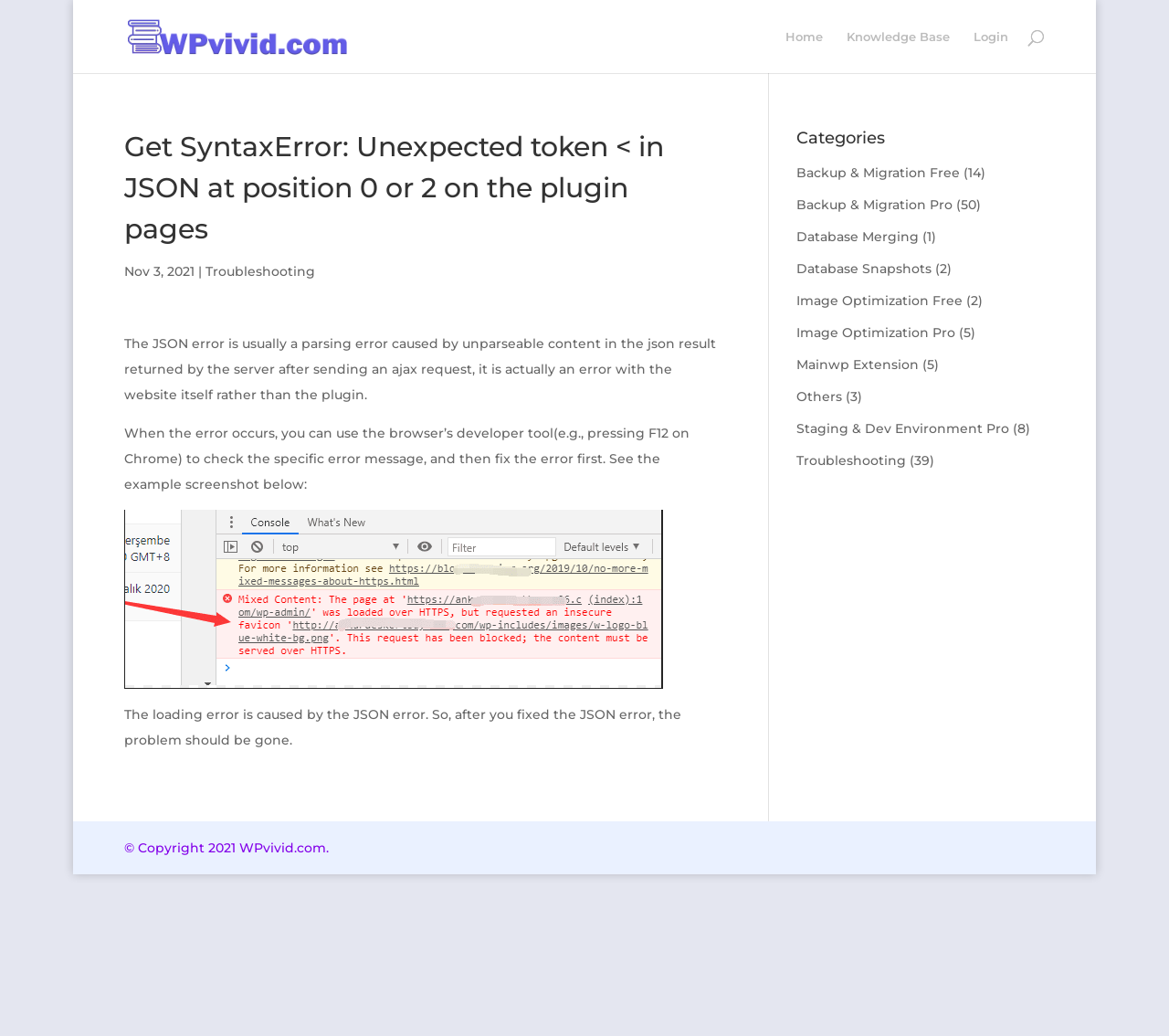Locate the bounding box coordinates of the region to be clicked to comply with the following instruction: "visit Home page". The coordinates must be four float numbers between 0 and 1, in the form [left, top, right, bottom].

[0.672, 0.029, 0.704, 0.071]